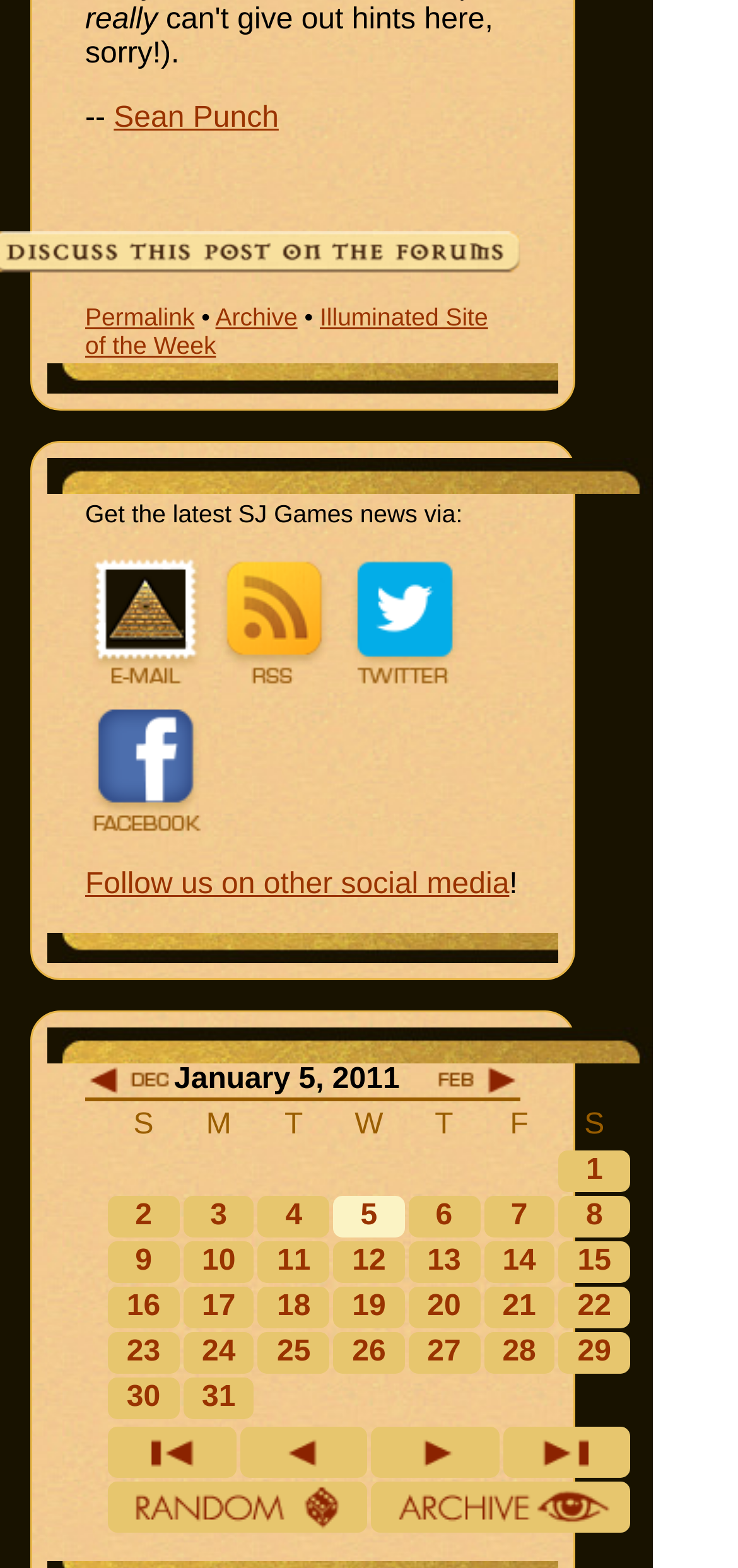How many links are available in the calendar table?
Refer to the image and provide a detailed answer to the question.

The calendar table at the bottom of the webpage has 15 links, each representing a day of the month, which can be clicked to access the corresponding article or content.